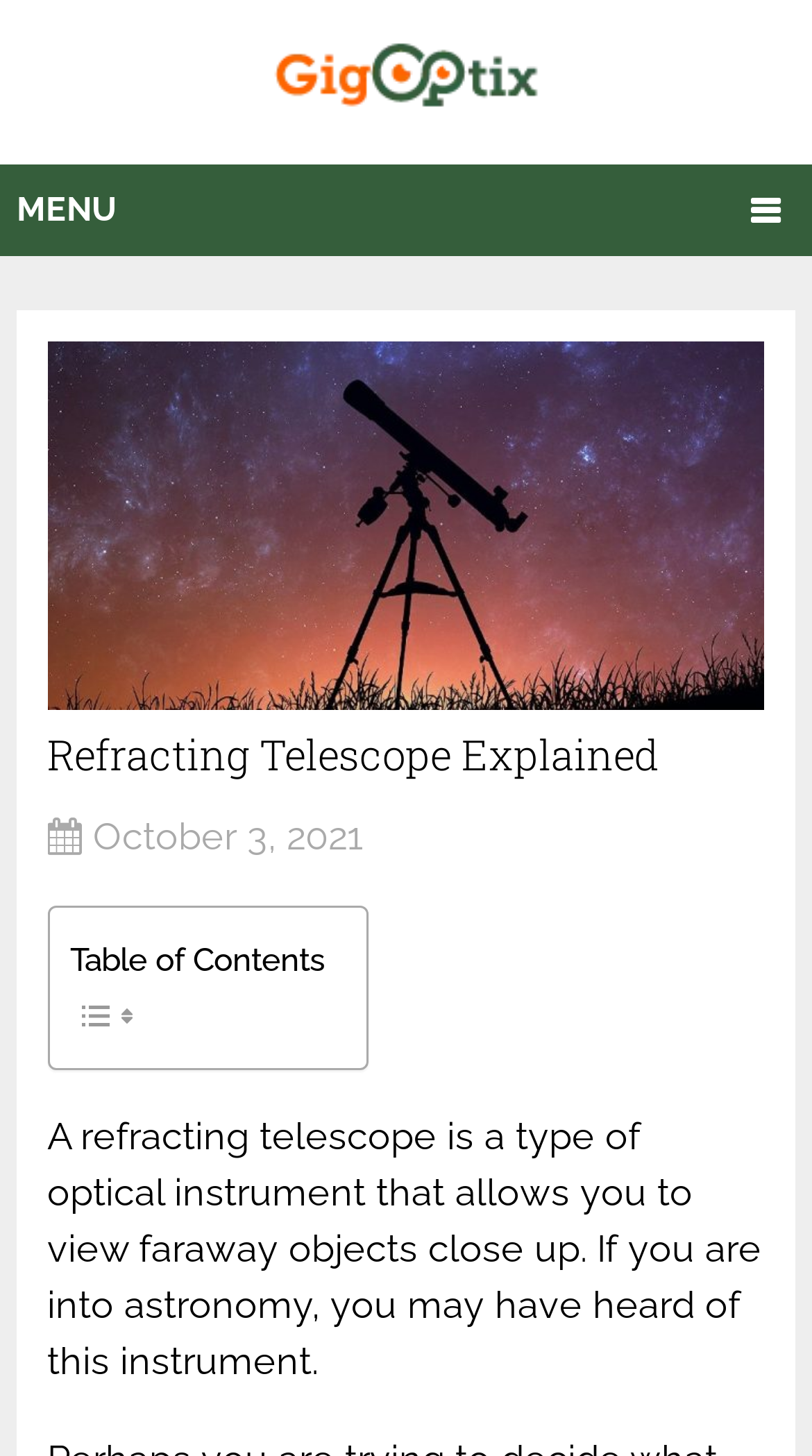Answer the question below in one word or phrase:
How many images are there in the table of contents?

2